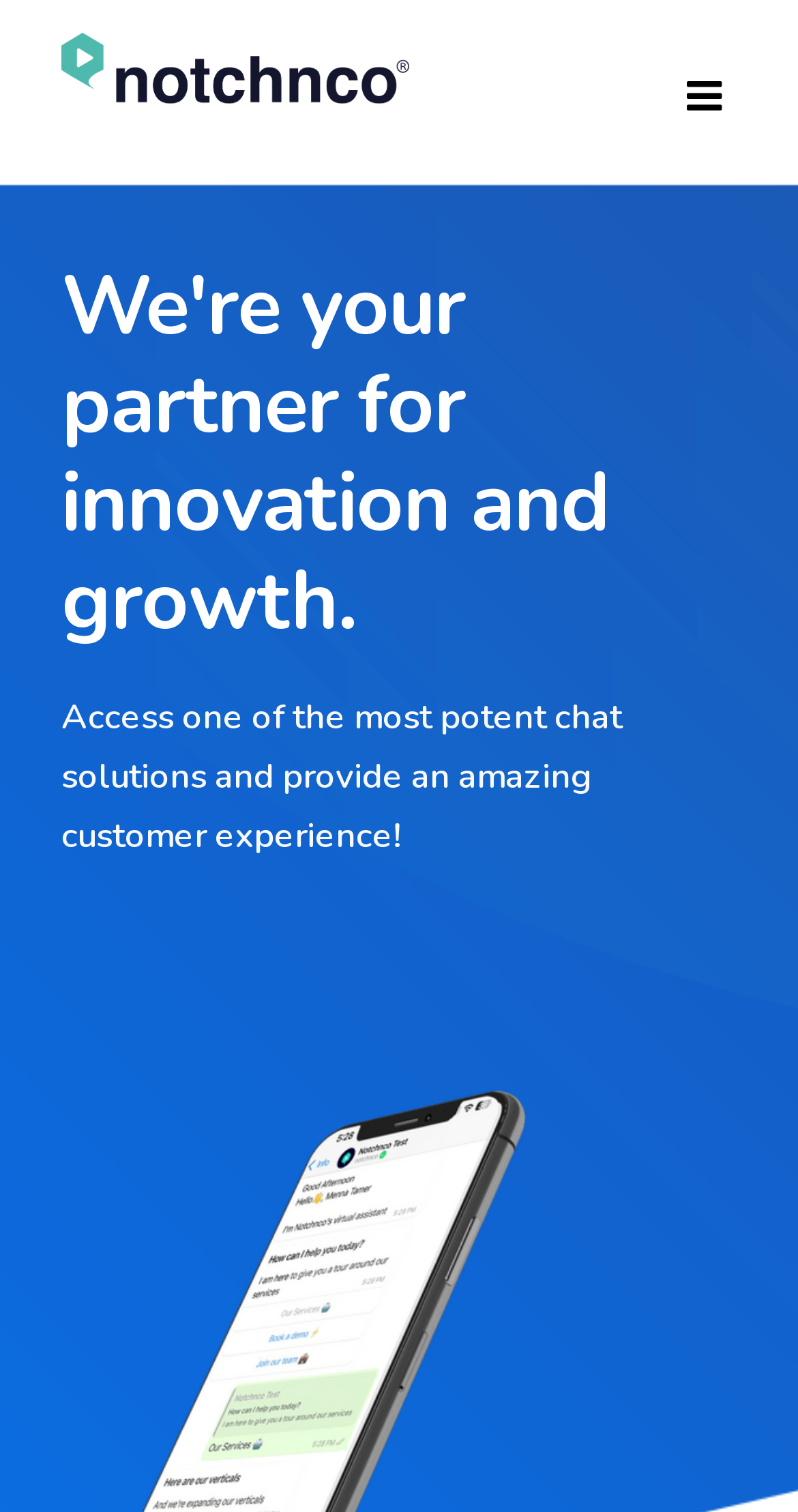Using the information from the screenshot, answer the following question thoroughly:
What is the icon next to 'Book a Meeting'?

The link 'Book a Meeting' has an icon represented by the Unicode character '' which is a calendar icon.